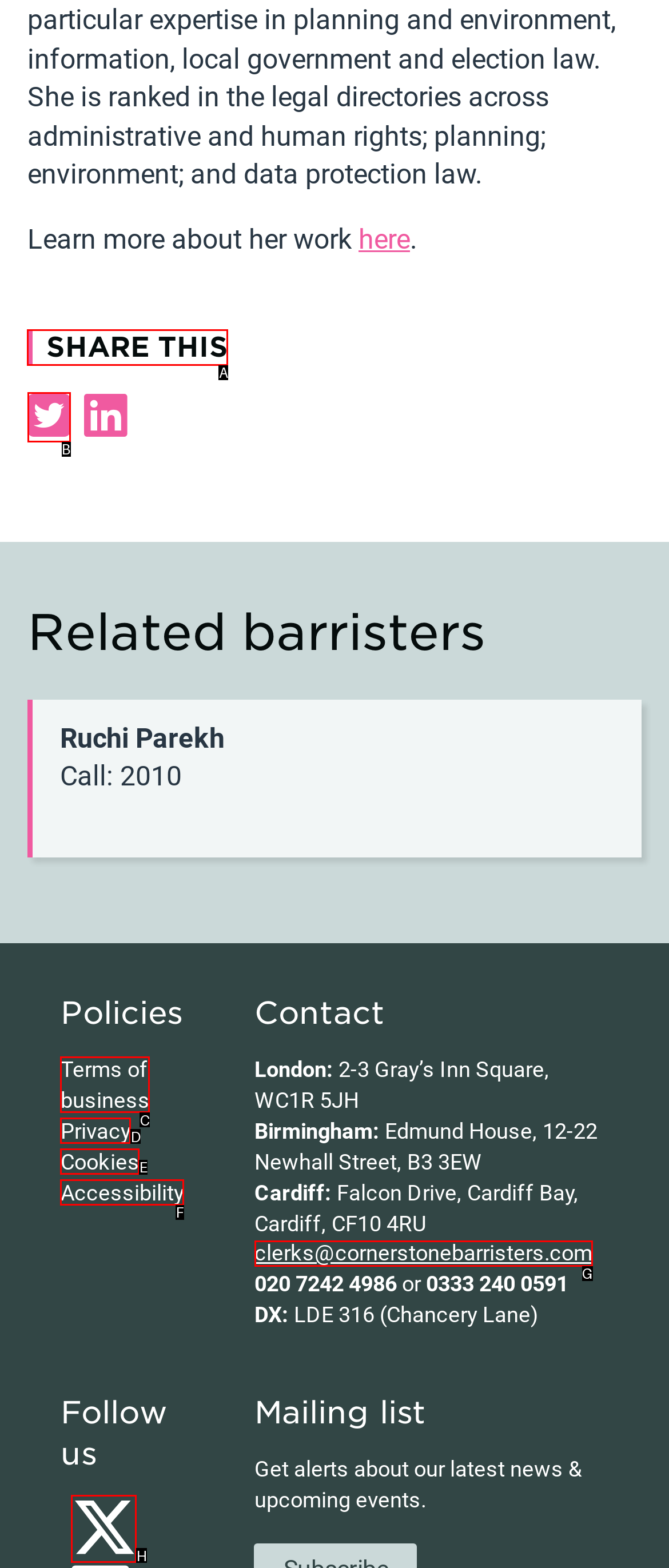Identify the HTML element you need to click to achieve the task: Share this. Respond with the corresponding letter of the option.

A